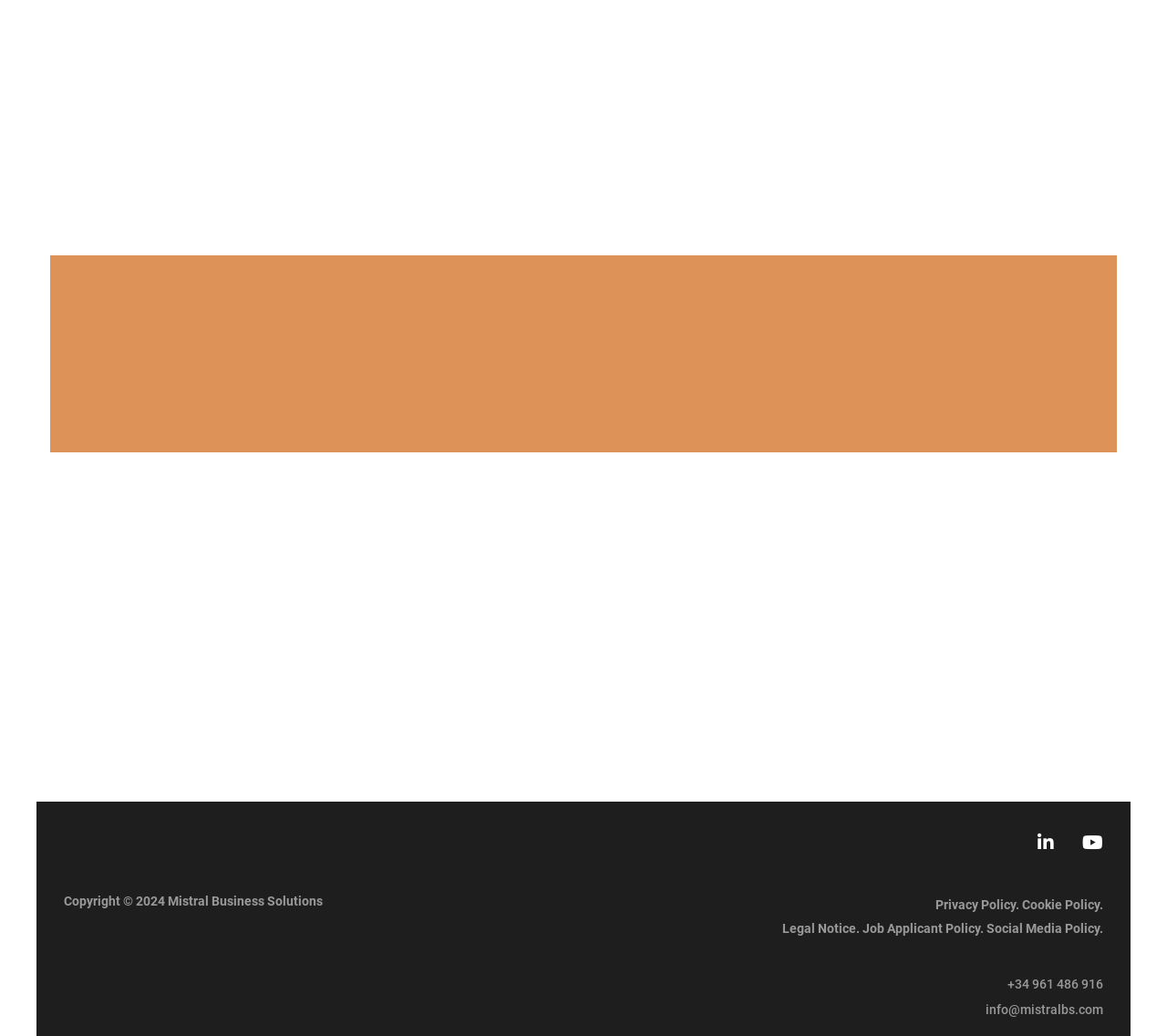Locate the bounding box coordinates of the clickable region to complete the following instruction: "Call +34 961 486 916."

[0.512, 0.943, 0.945, 0.958]